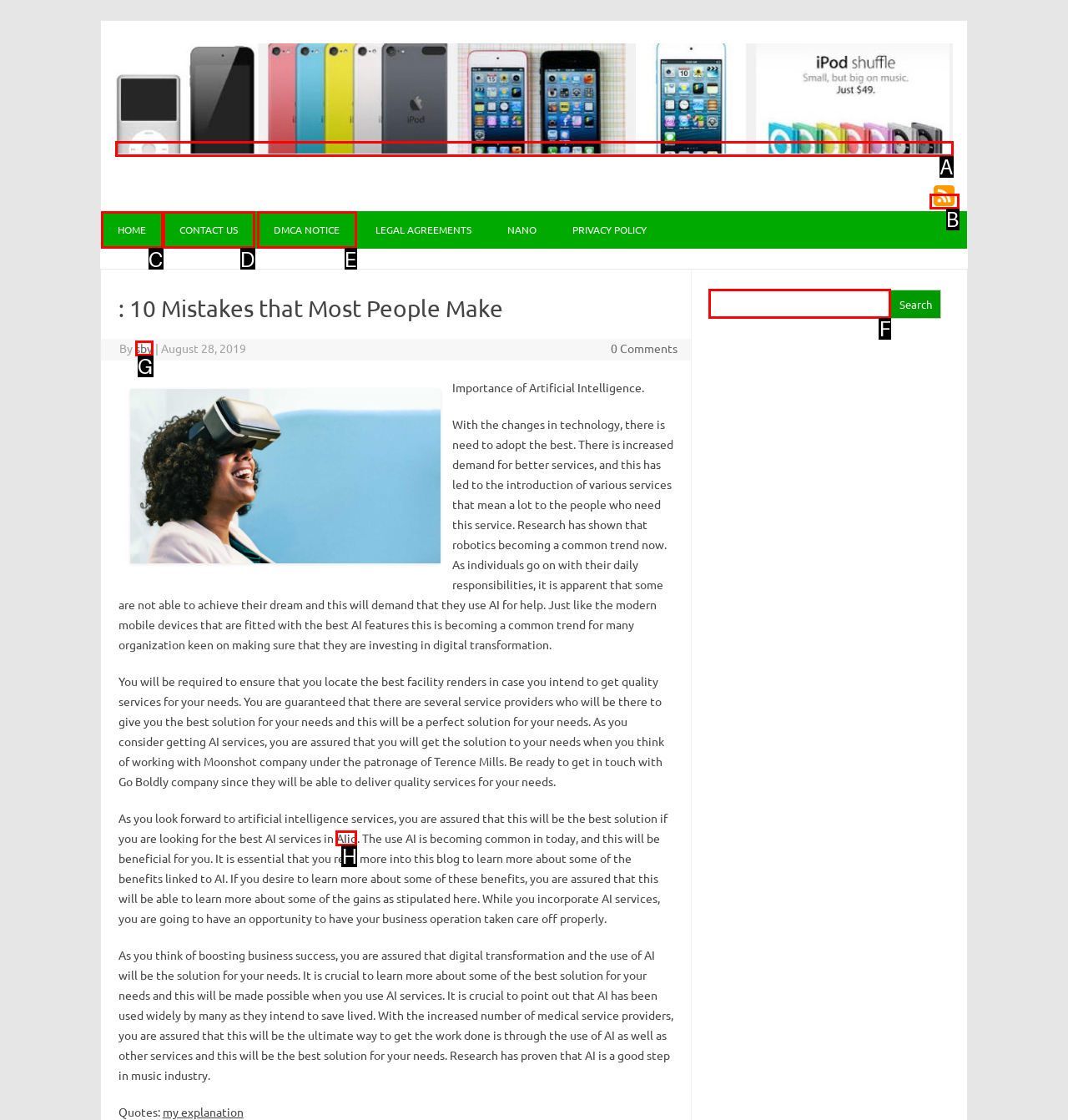Tell me which one HTML element I should click to complete the following task: Search for something Answer with the option's letter from the given choices directly.

F